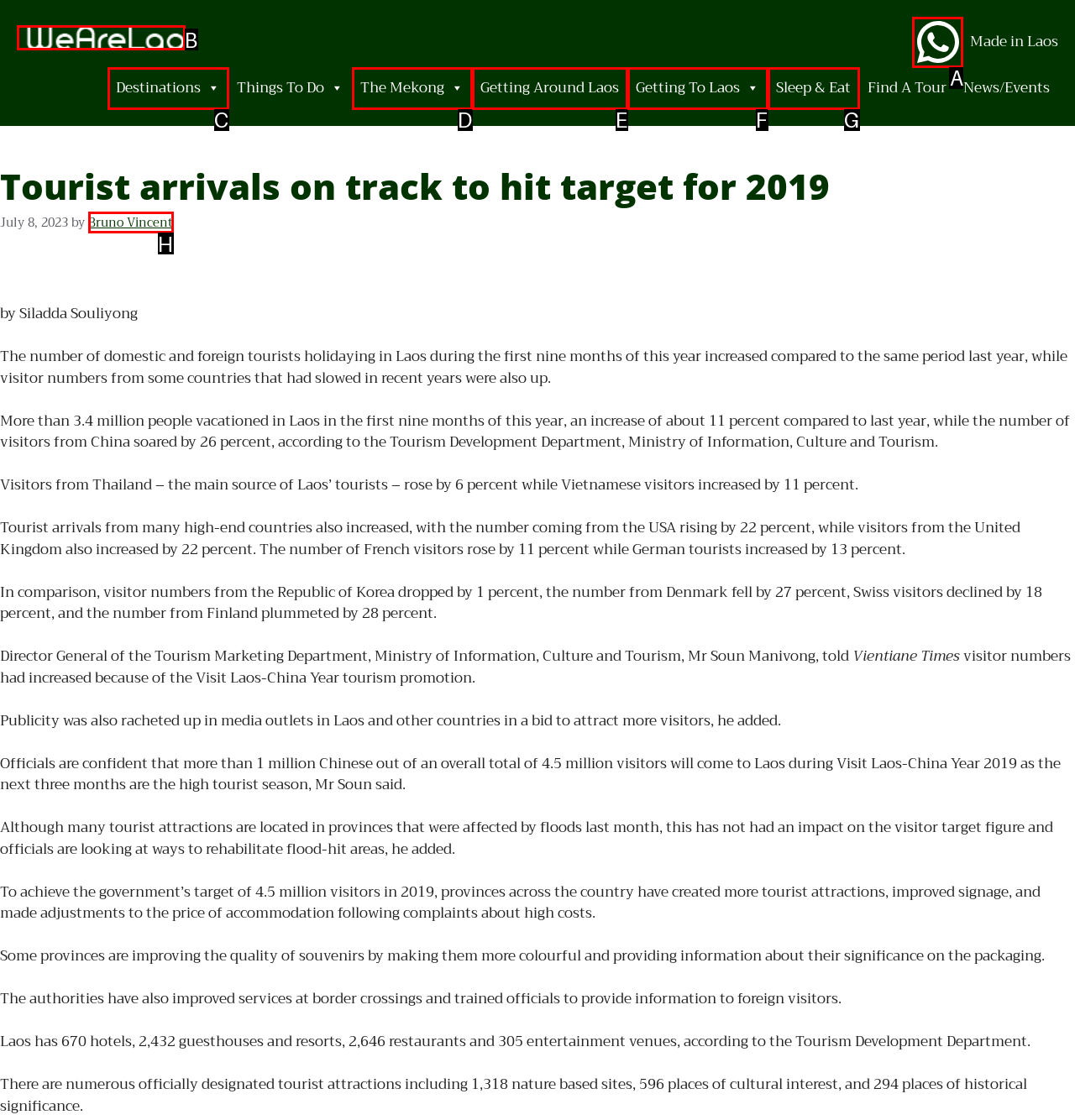Tell me which one HTML element I should click to complete the following task: Click on the WhatsApp link Answer with the option's letter from the given choices directly.

A